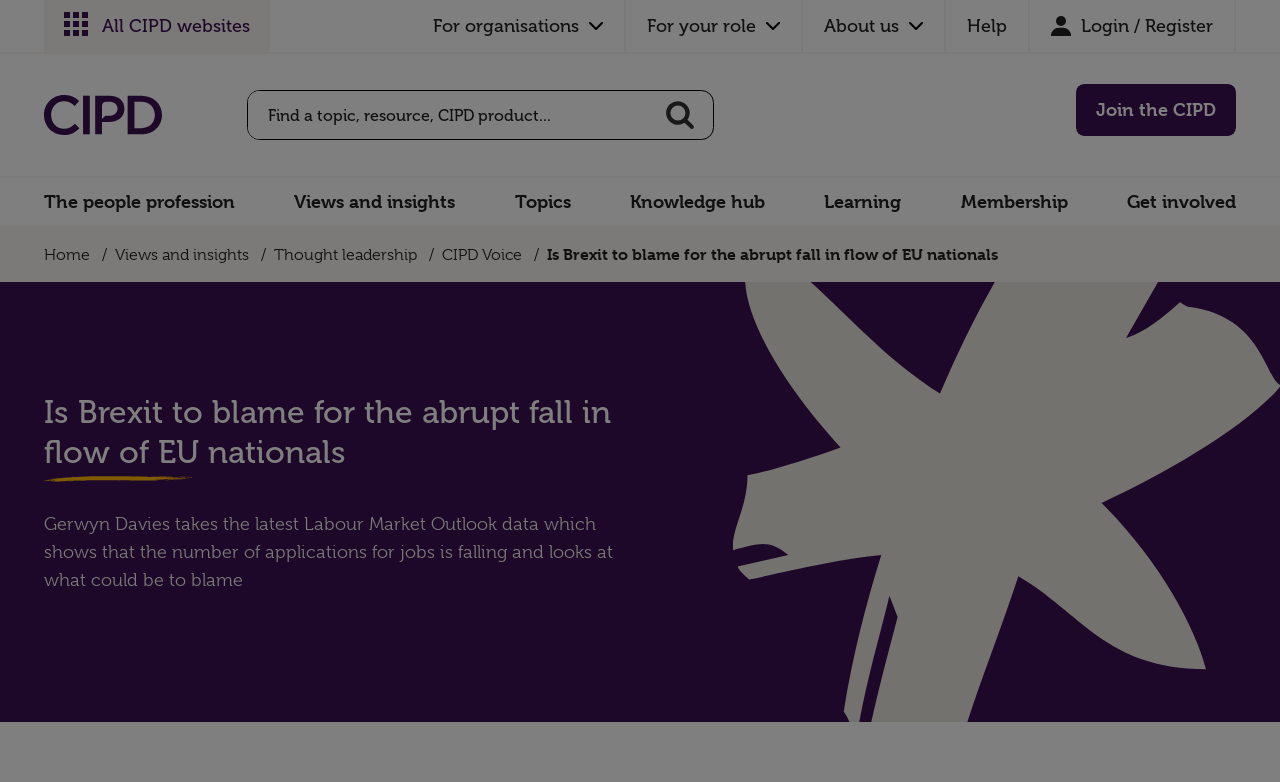Please pinpoint the bounding box coordinates for the region I should click to adhere to this instruction: "Read the article 'Is Brexit to blame for the abrupt fall in flow of EU nationals'".

[0.034, 0.501, 0.5, 0.617]